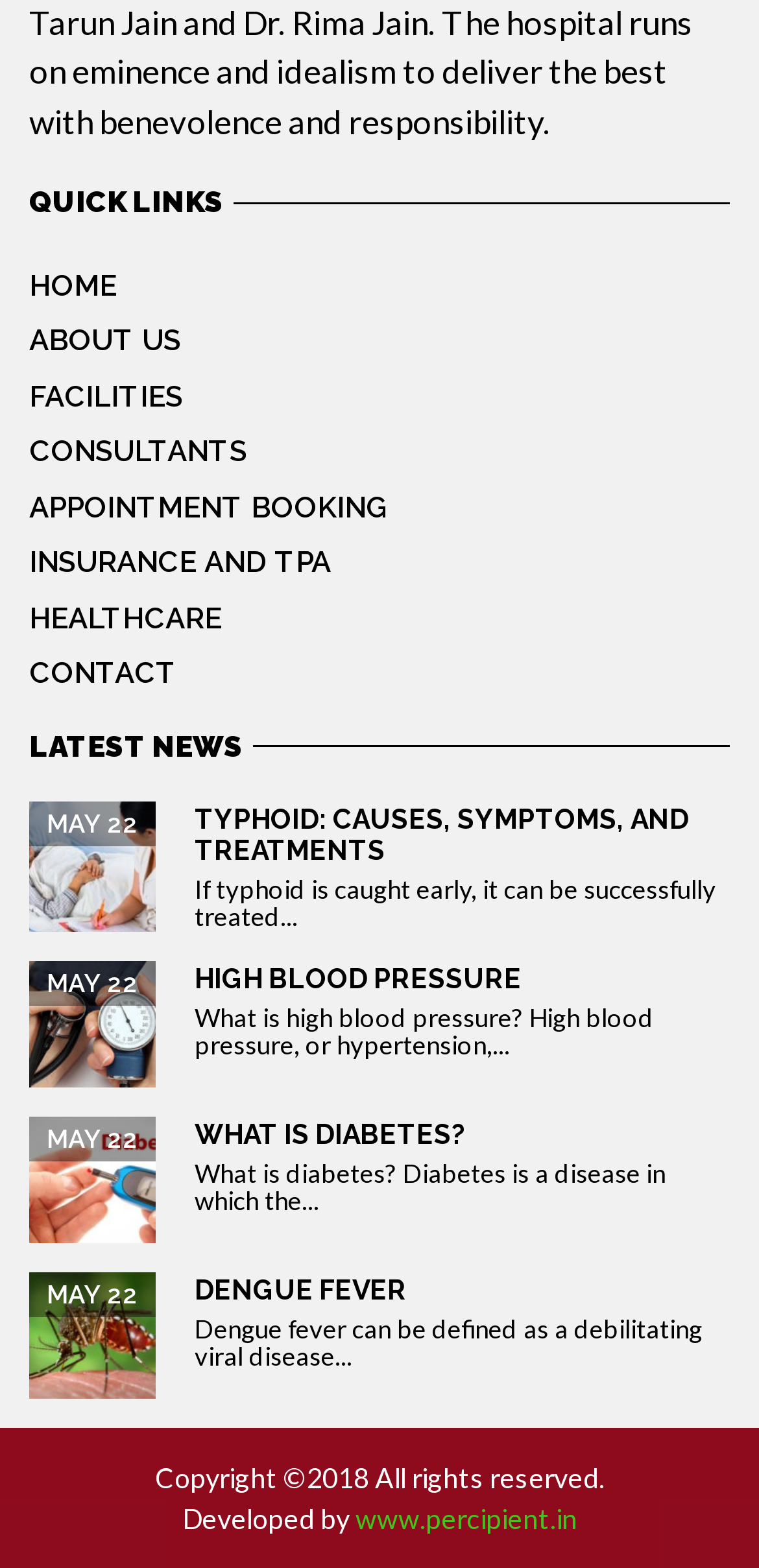Locate the bounding box of the UI element described by: "Menu" in the given webpage screenshot.

None